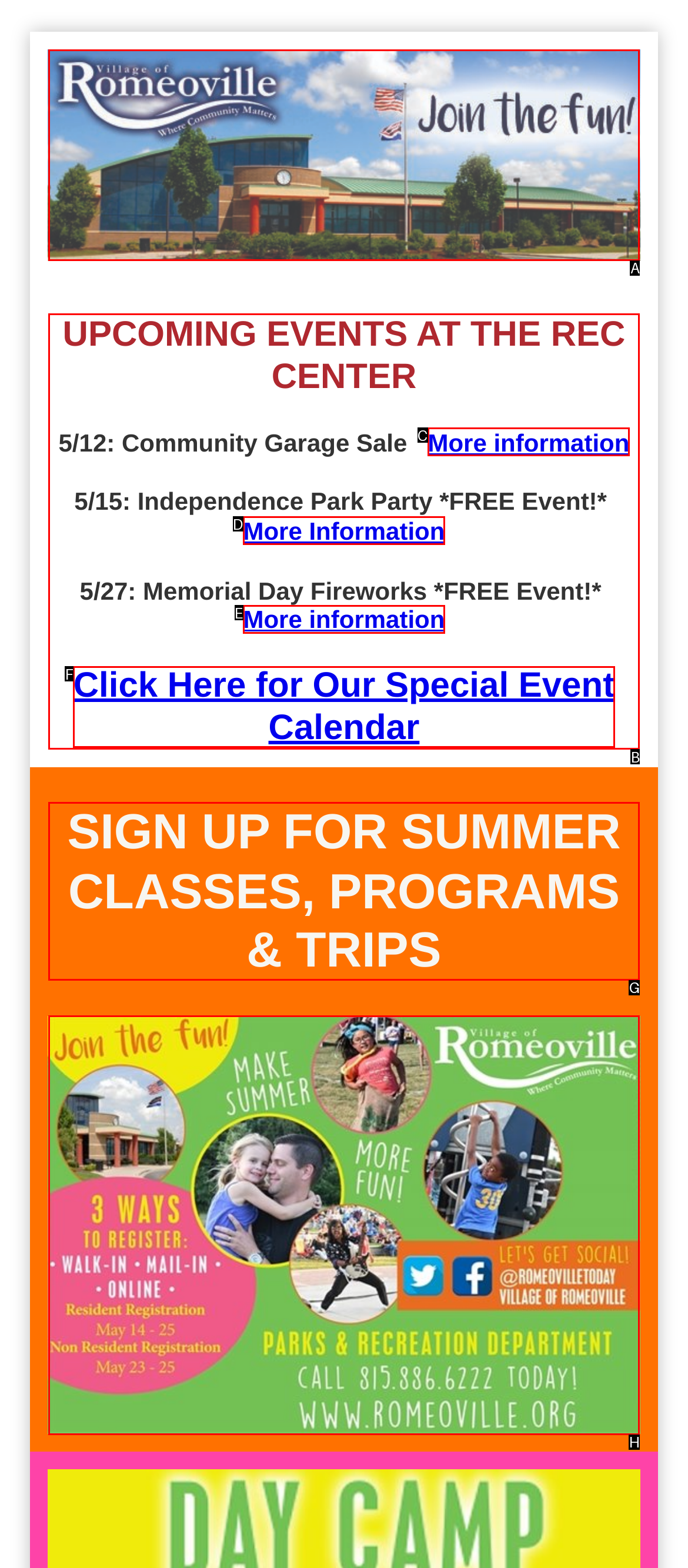Tell me which one HTML element best matches the description: alt="summer is here" Answer with the option's letter from the given choices directly.

H